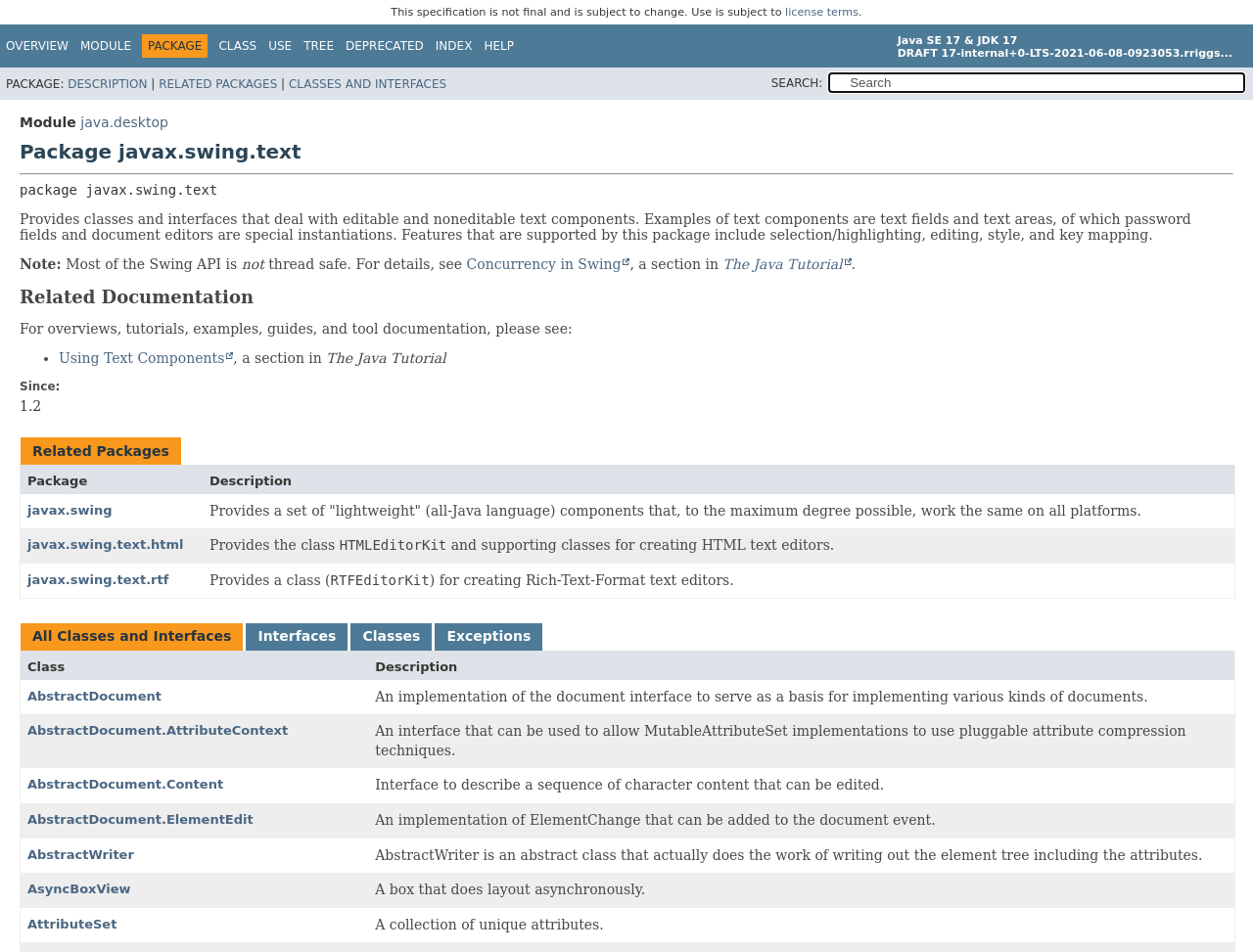How many links are there in the 'Related Documentation' section?
Refer to the image and answer the question using a single word or phrase.

2